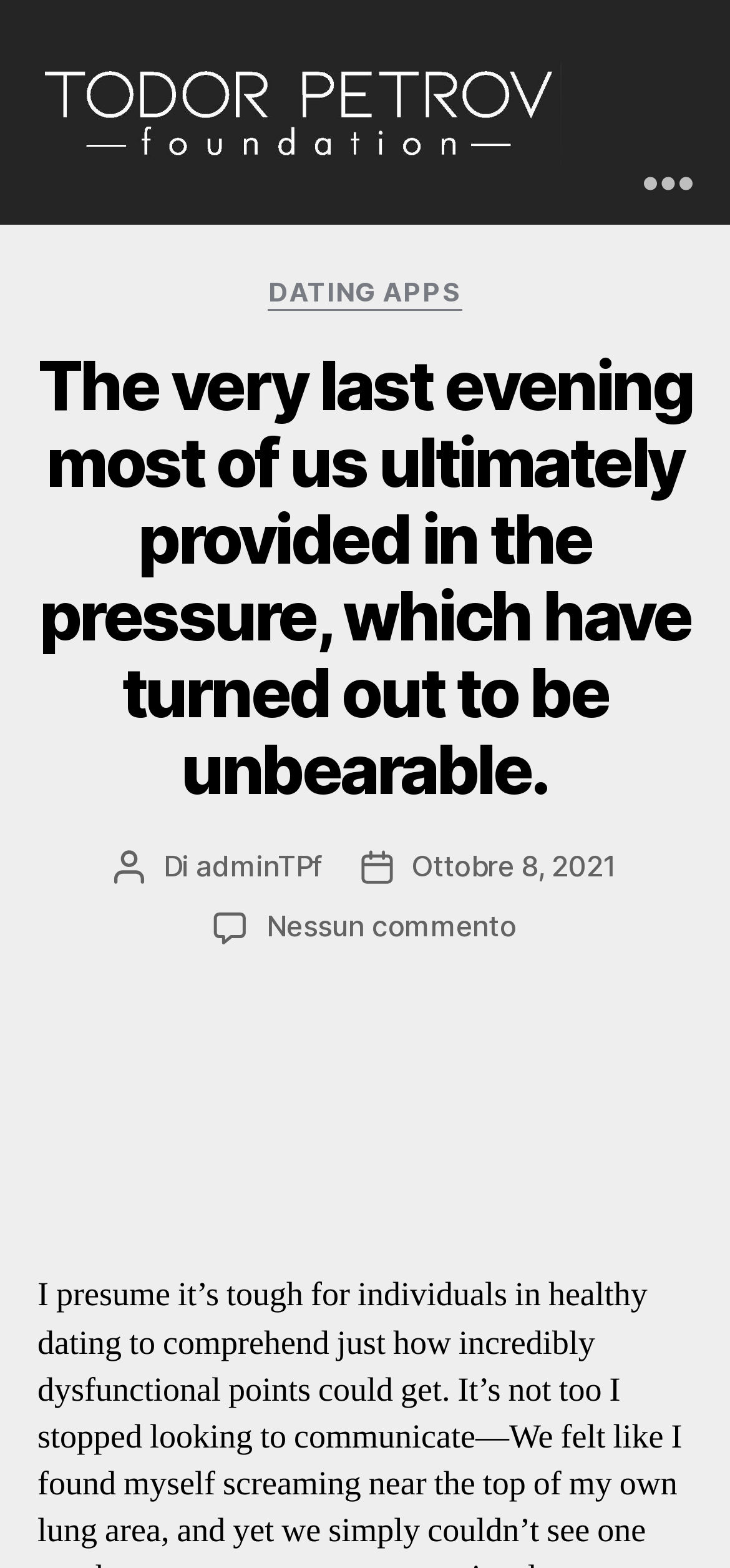Determine the bounding box coordinates for the UI element described. Format the coordinates as (top-left x, top-left y, bottom-right x, bottom-right y) and ensure all values are between 0 and 1. Element description: dating apps

[0.367, 0.176, 0.633, 0.198]